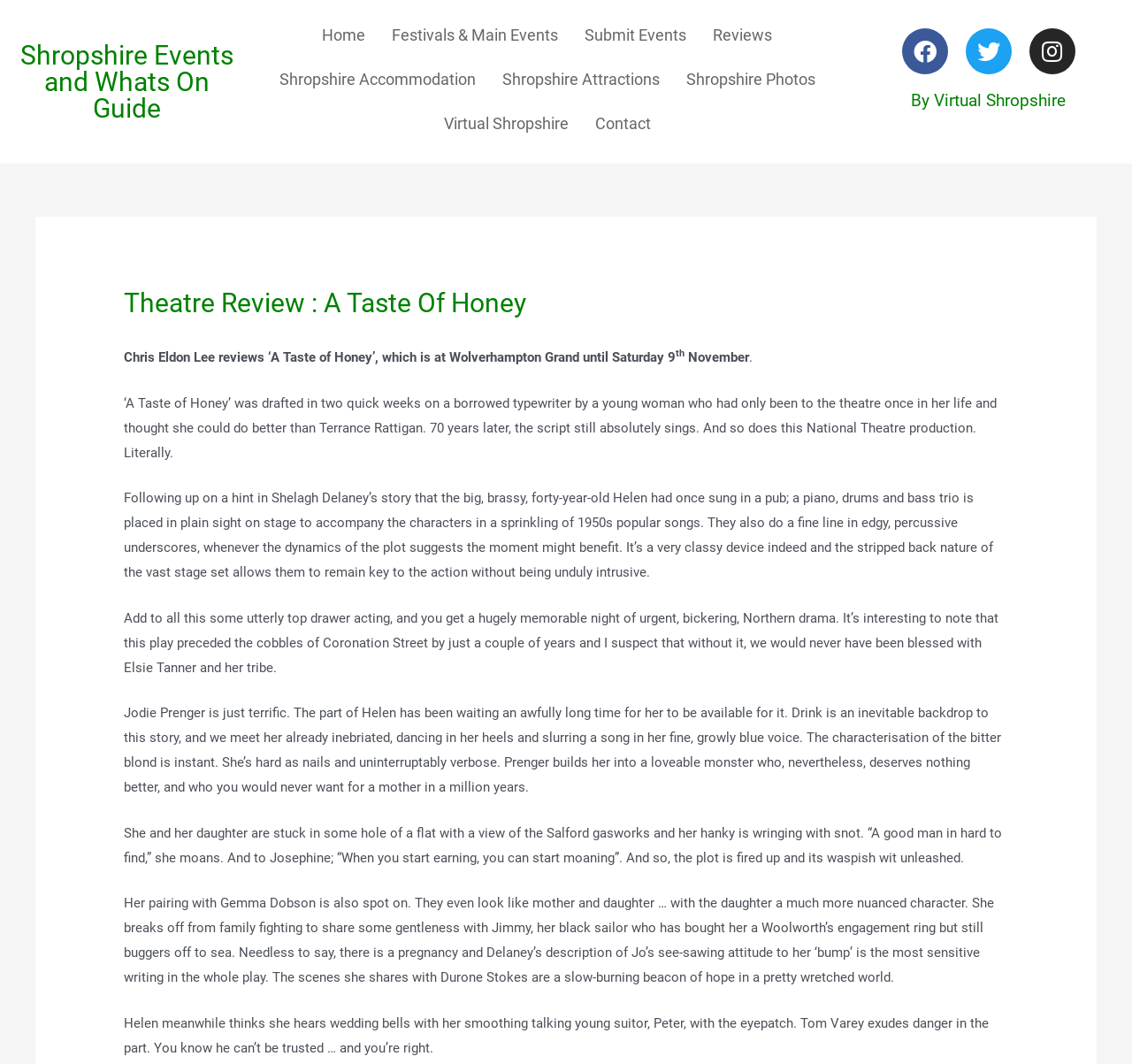Locate the UI element that matches the description 🔗Binding & Values in the webpage screenshot. Return the bounding box coordinates in the format (top-left x, top-left y, bottom-right x, bottom-right y), with values ranging from 0 to 1.

None